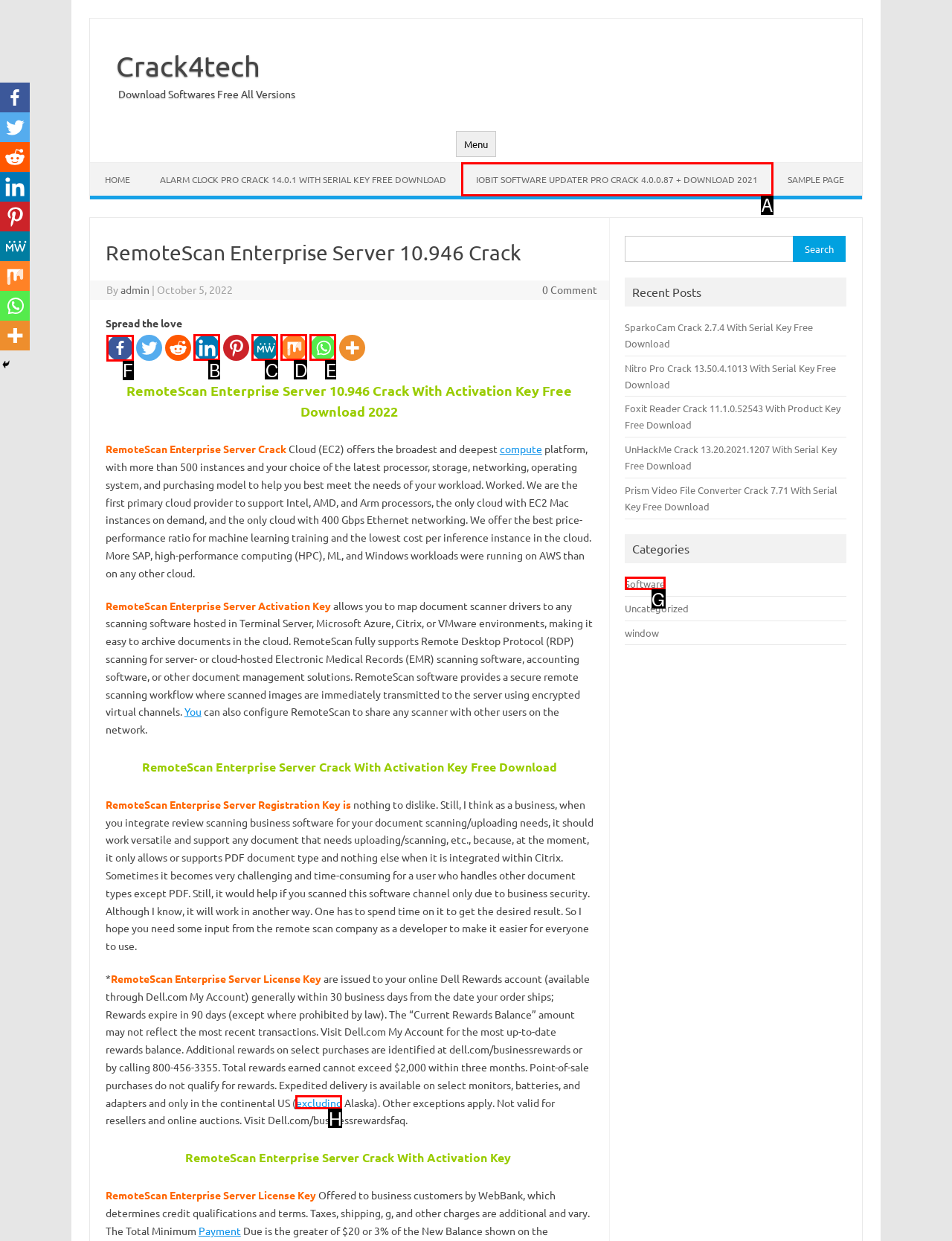Select the letter of the UI element you need to click on to fulfill this task: Click on the 'Facebook' link. Write down the letter only.

F